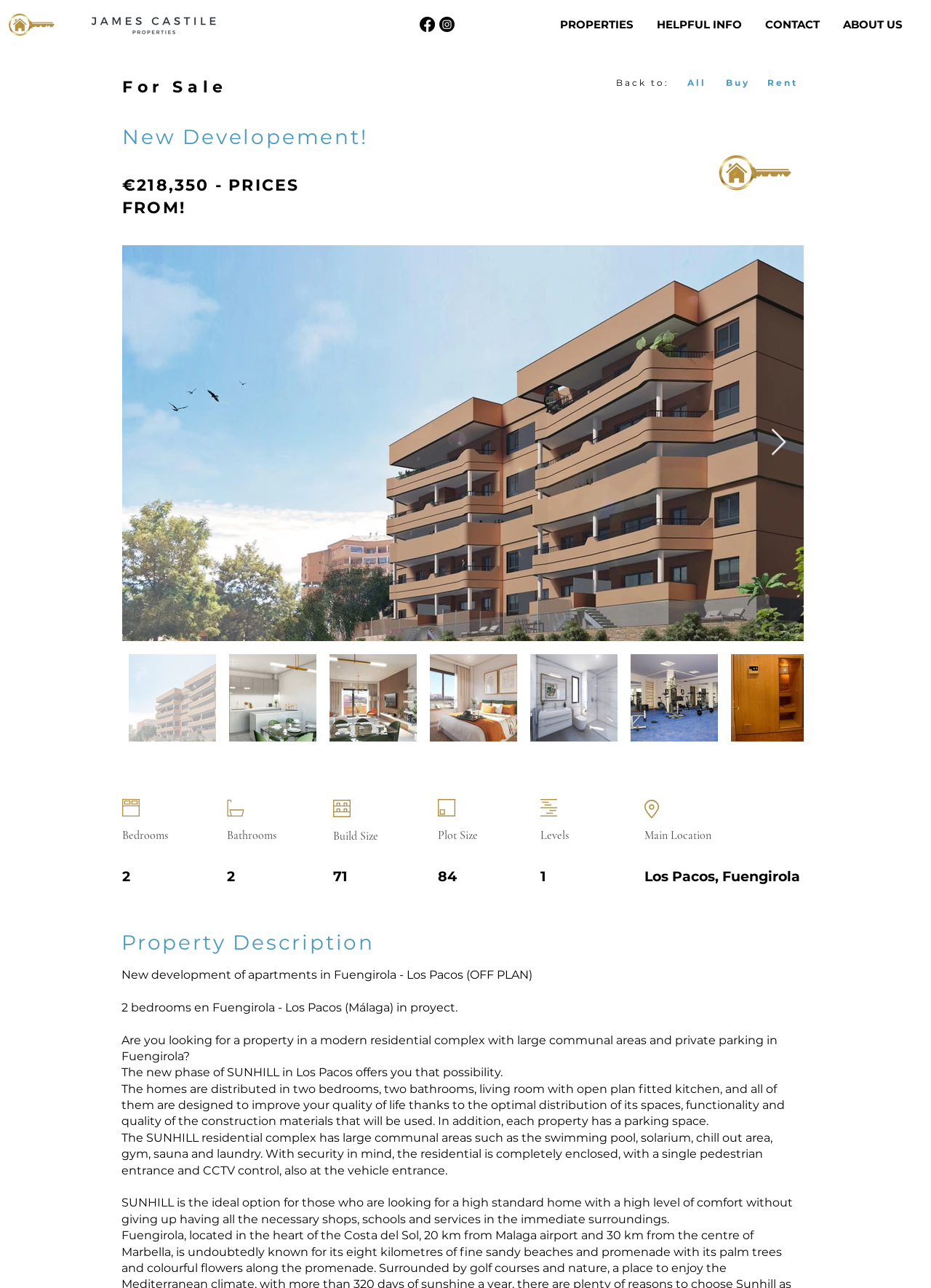What is the purpose of the webpage? Please answer the question using a single word or phrase based on the image.

To sell apartments